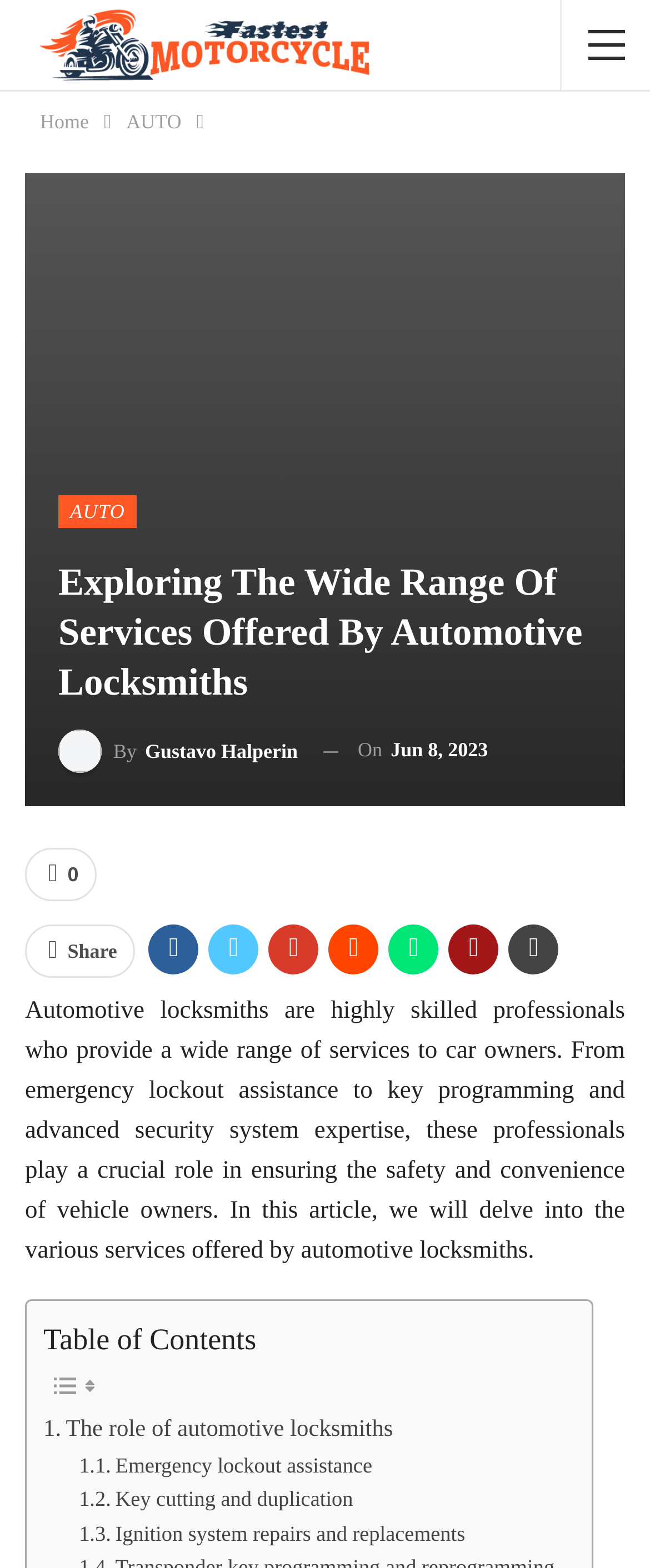Find the bounding box coordinates for the area that must be clicked to perform this action: "View the table of contents".

[0.067, 0.869, 0.426, 0.893]